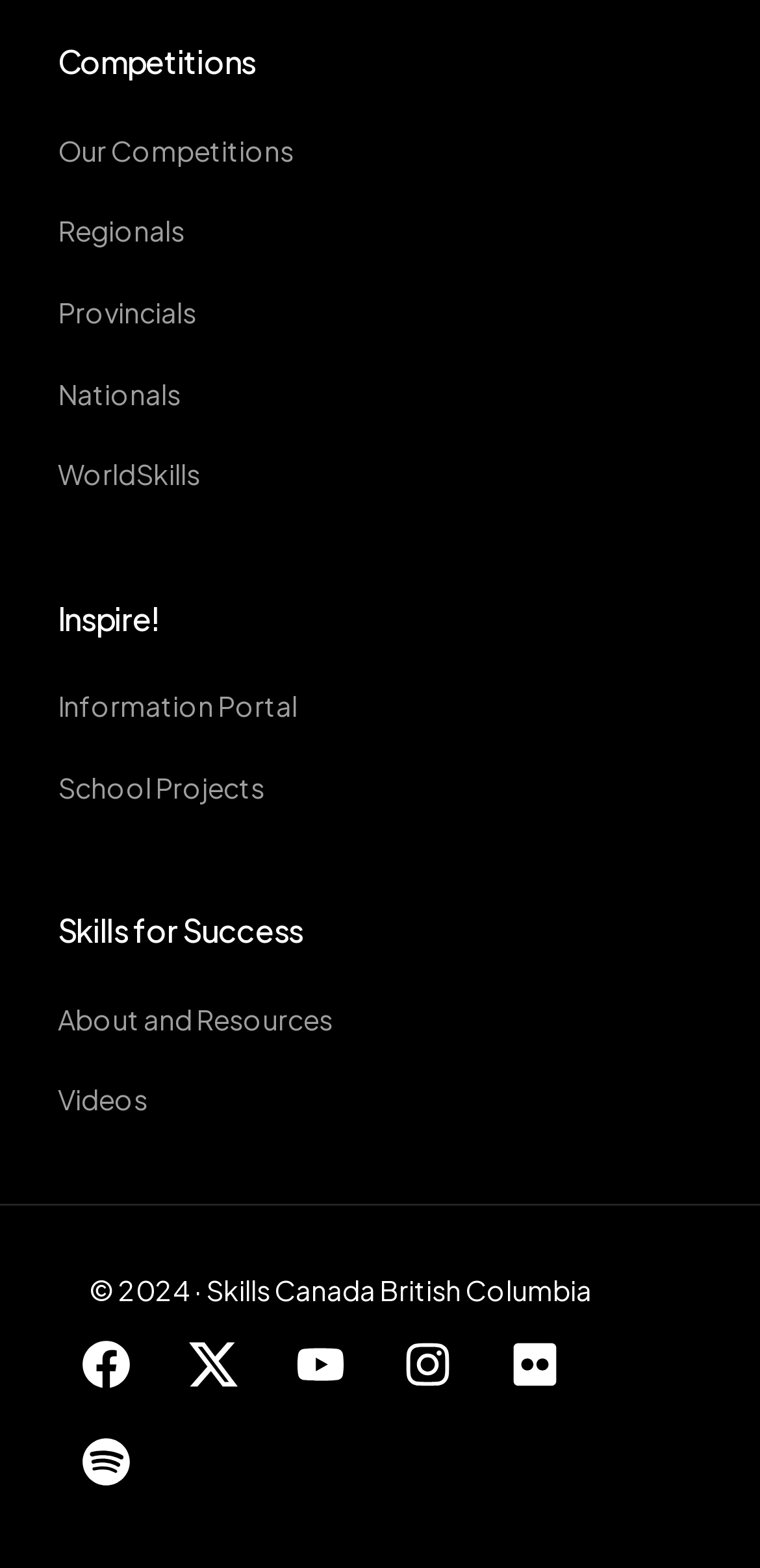What are the different types of competitions?
Look at the webpage screenshot and answer the question with a detailed explanation.

Based on the links provided under the 'Competitions' heading, we can see that there are four types of competitions: Regionals, Provincials, Nationals, and WorldSkills.